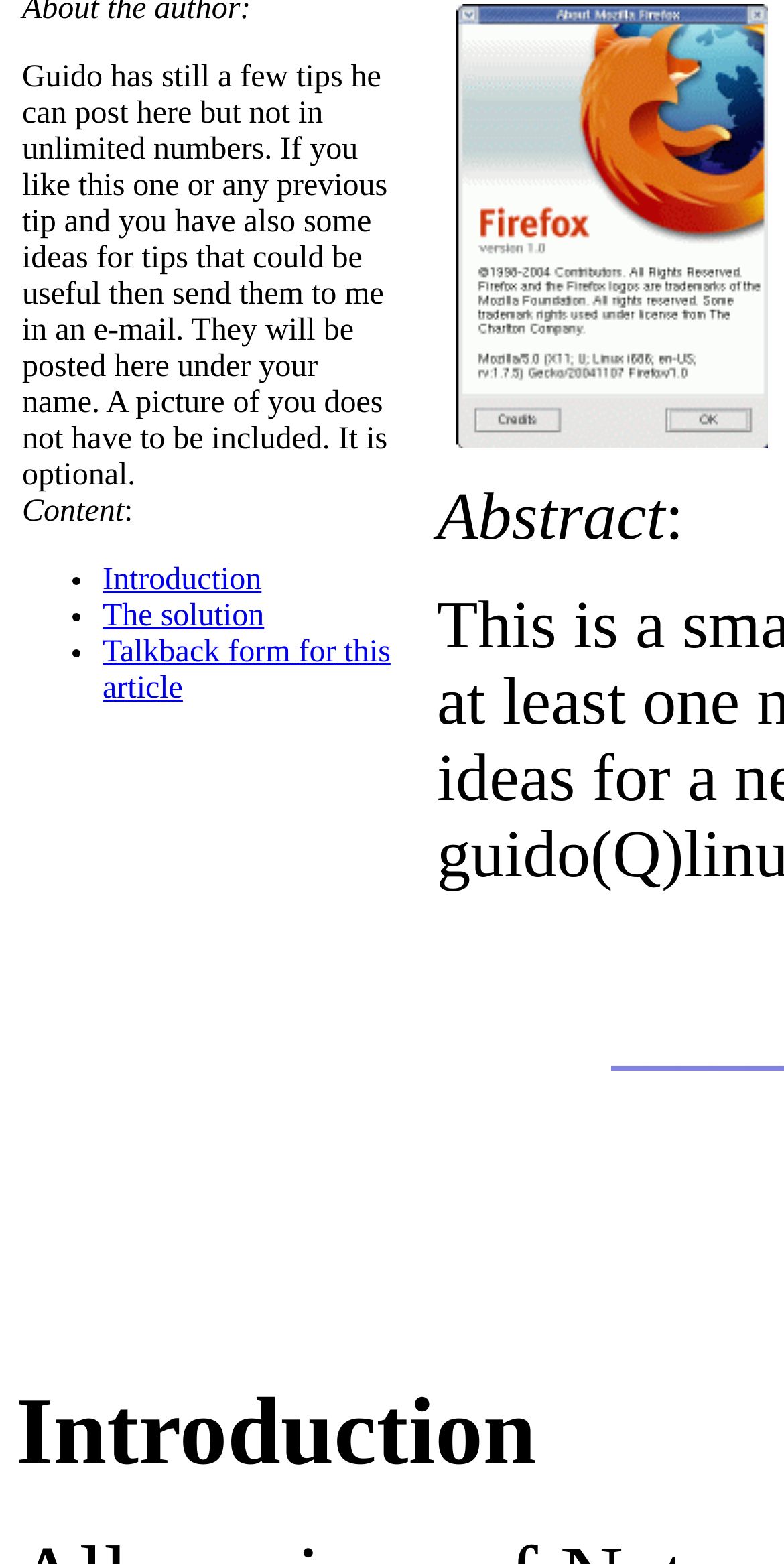Given the element description: "Introduction", predict the bounding box coordinates of the UI element it refers to, using four float numbers between 0 and 1, i.e., [left, top, right, bottom].

[0.131, 0.36, 0.334, 0.382]